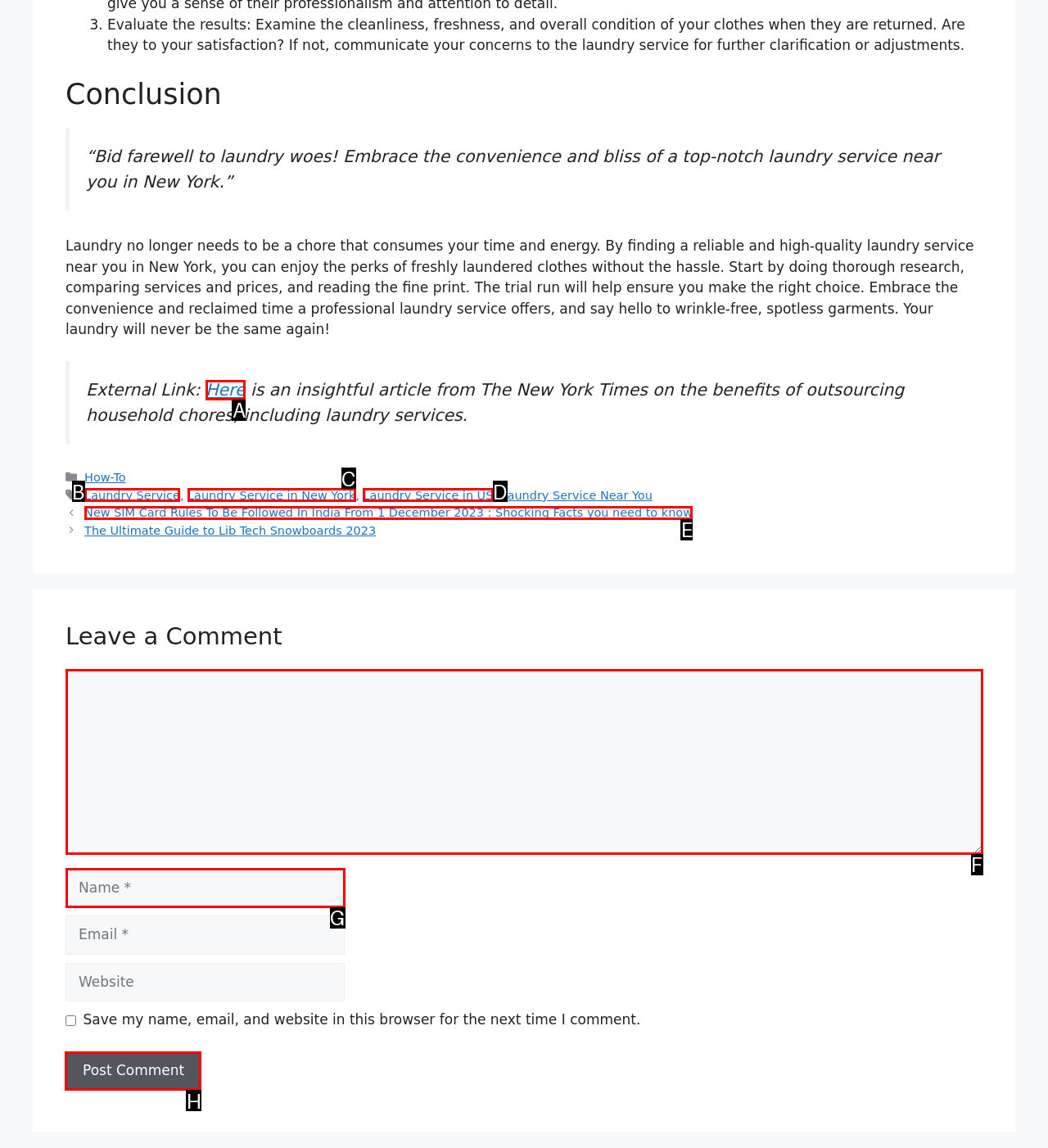Identify the HTML element that should be clicked to accomplish the task: Click the 'Post Comment' button
Provide the option's letter from the given choices.

H